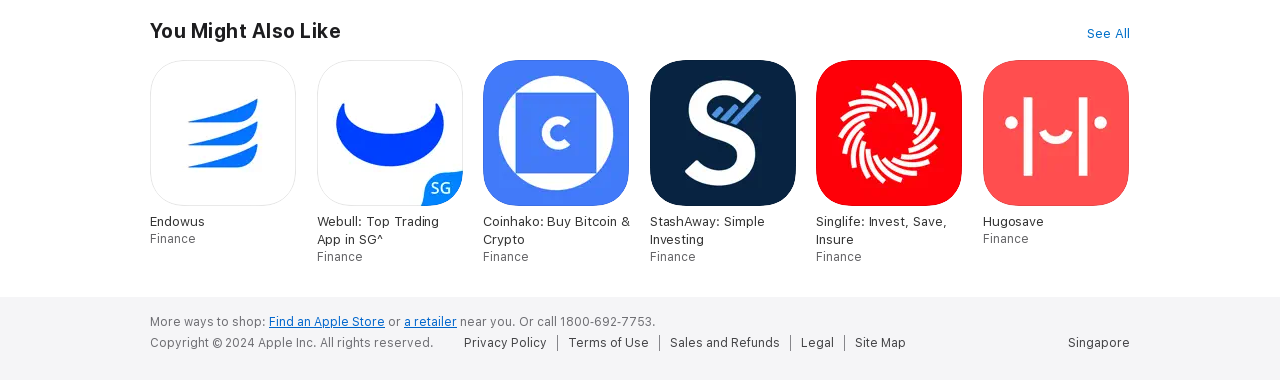How many links are there at the bottom of the page?
Please respond to the question with as much detail as possible.

I counted the number of links at the bottom of the page, which are 'Privacy Policy', 'Terms of Use', 'Sales and Refunds', 'Legal', 'Site Map', 'Singapore. Choose your country or region', and 'Copyright © 2024 Apple Inc. All rights reserved.'. There are 7 links in total.